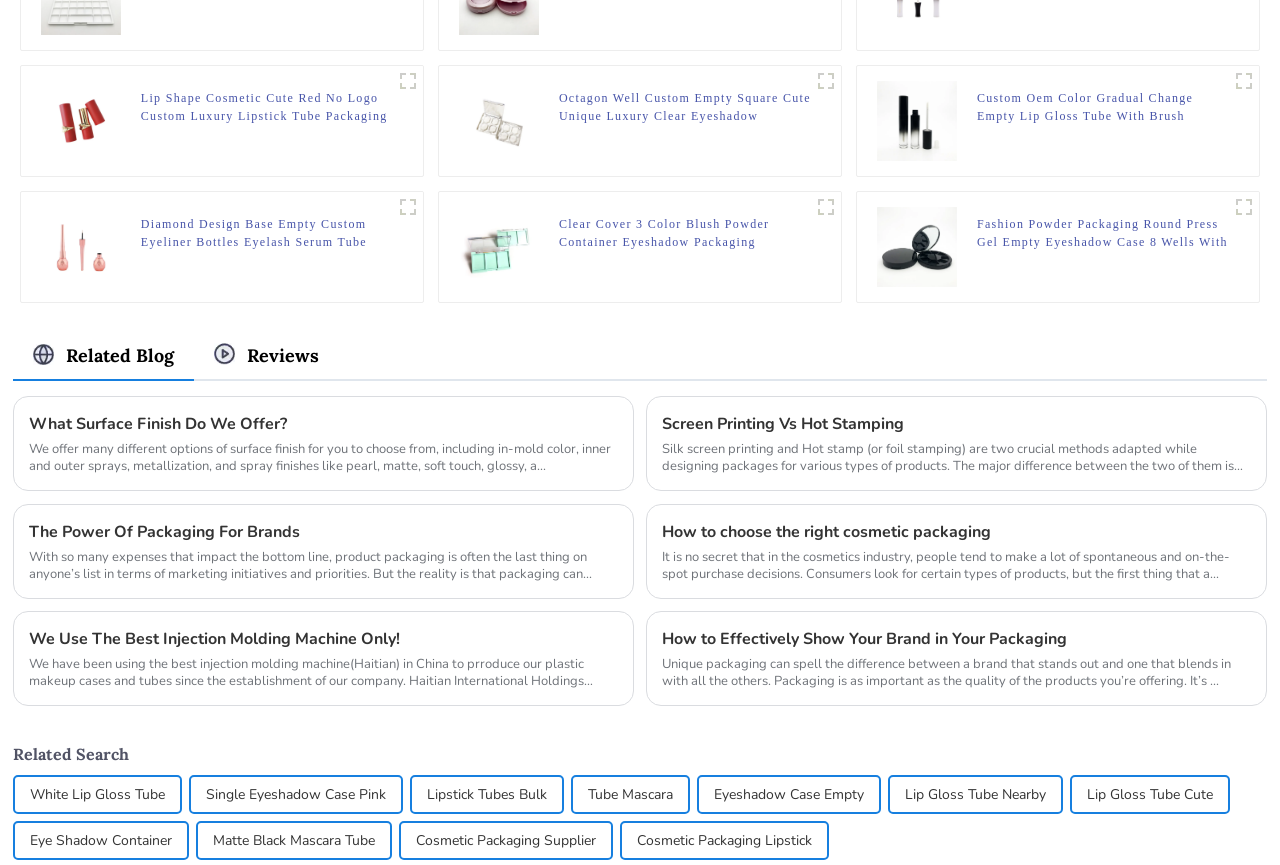Pinpoint the bounding box coordinates of the element you need to click to execute the following instruction: "Click on the '0-9' link". The bounding box should be represented by four float numbers between 0 and 1, in the format [left, top, right, bottom].

None